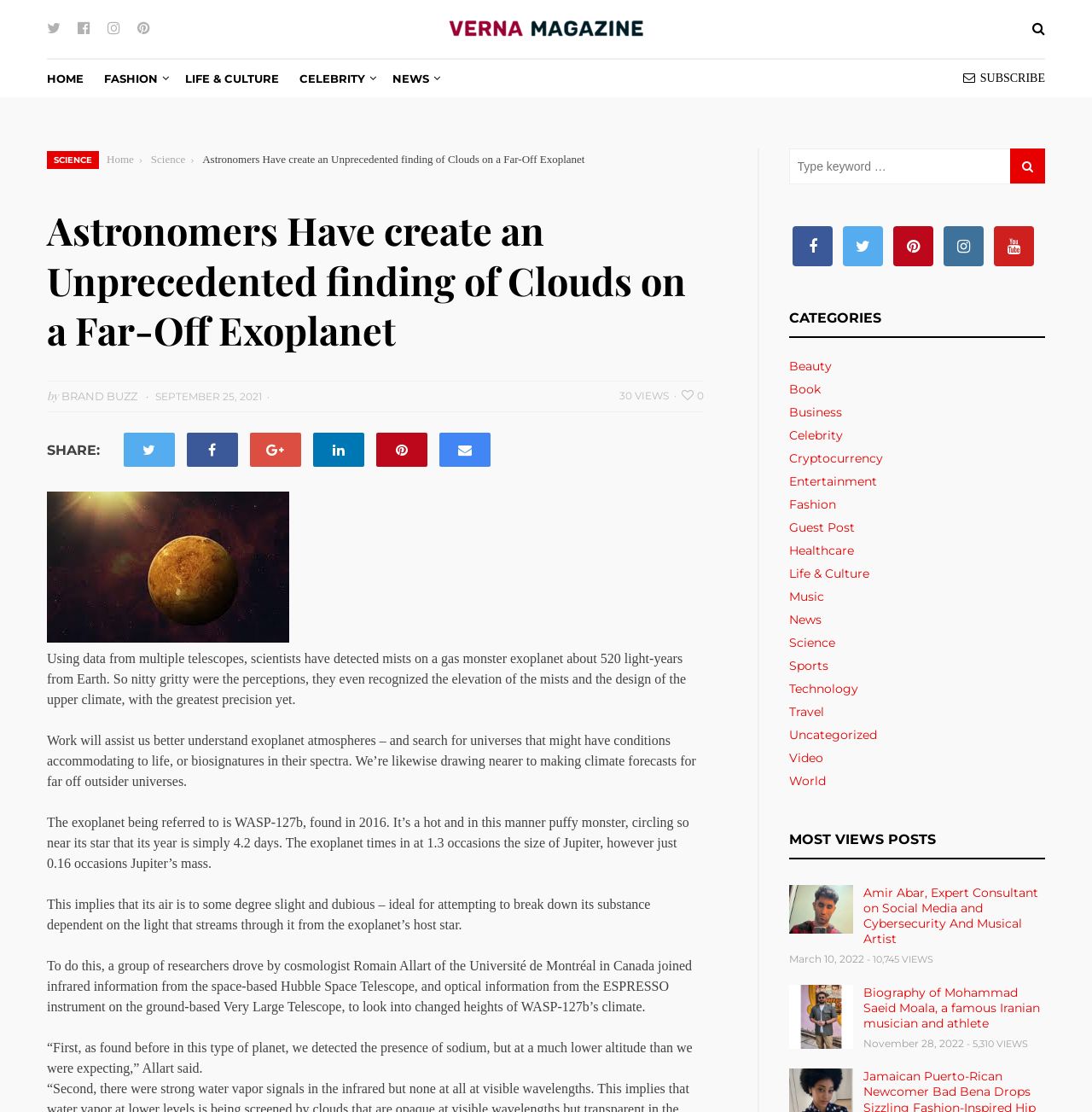Offer an extensive depiction of the webpage and its key elements.

This webpage is an article from Verna Magazine, with the title "Astronomers Have Create an Unprecedented Finding of Clouds on a Far-Off Exoplanet". The article is about scientists detecting mists on a gas monster exoplanet 520 light-years from Earth.

At the top of the page, there are social media links, including Twitter, Facebook, Instagram, and Pinterest, aligned horizontally. Below them, there is a navigation menu with links to "HOME", "FASHION", "LIFE & CULTURE", "CELEBRITY", and "NEWS". On the right side of the navigation menu, there is a "SUBSCRIBE" button.

The main content of the article is divided into several sections. The first section has a heading with the title of the article, followed by a brief summary of the article. The summary is accompanied by an image related to the article.

The next section has a series of paragraphs discussing the details of the discovery, including the exoplanet's atmosphere and the methods used to analyze it. The text is interspersed with quotes from the researchers involved in the study.

On the right side of the page, there are several complementary sections. One section has a search box and a button to search for specific content. Another section has links to various social media platforms. The third section has a list of categories, including "Beauty", "Book", "Business", and many others.

Below the categories, there is a section titled "MOST VIEWS POSTS", which lists several articles with their titles, images, and view counts. Each article has a timestamp indicating when it was published.

Overall, the webpage has a clean and organized layout, with clear headings and concise text. The use of images and social media links adds visual interest and encourages engagement with the content.